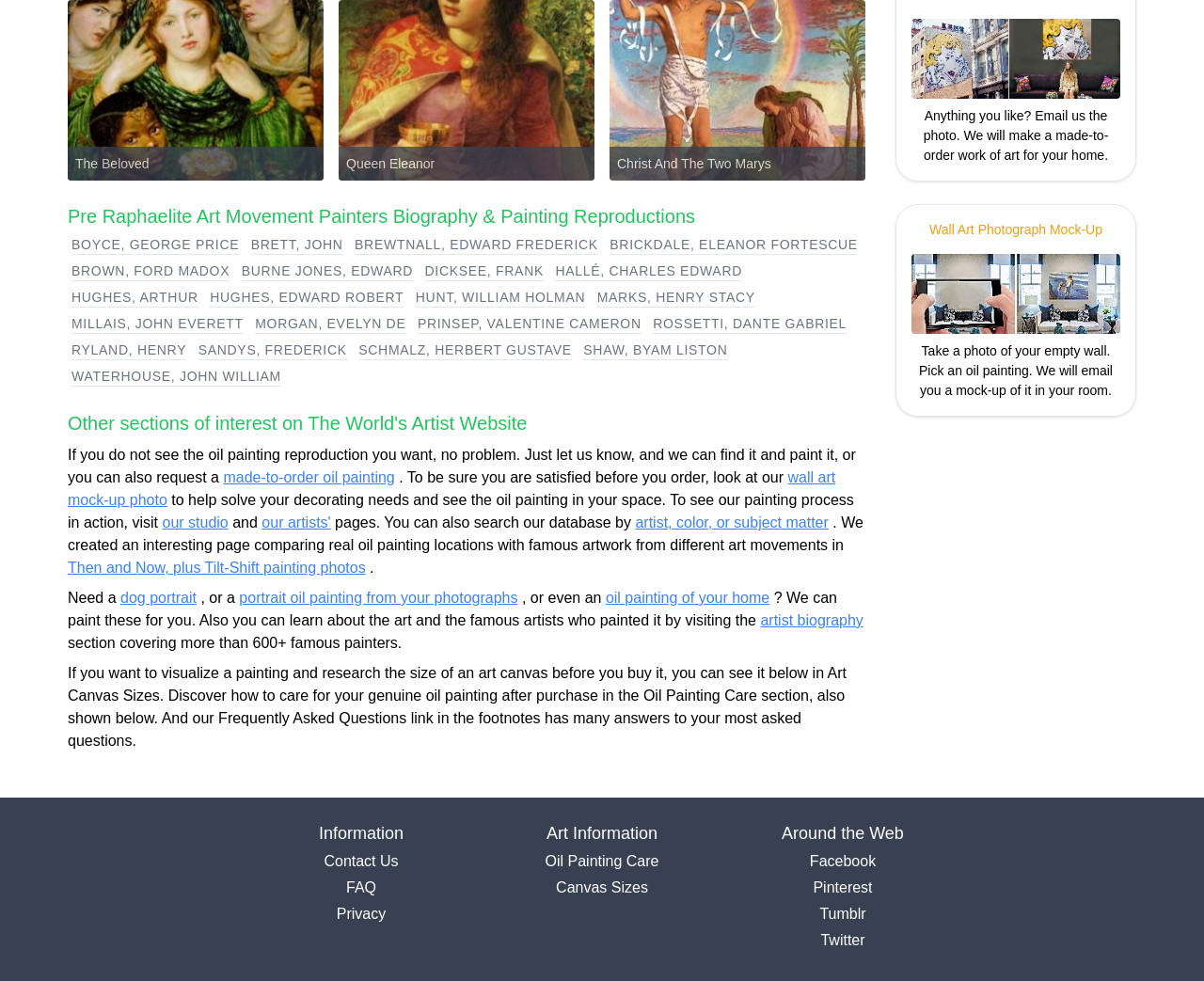Identify the bounding box coordinates for the UI element described as follows: "wall art mock-up photo". Ensure the coordinates are four float numbers between 0 and 1, formatted as [left, top, right, bottom].

[0.056, 0.478, 0.694, 0.518]